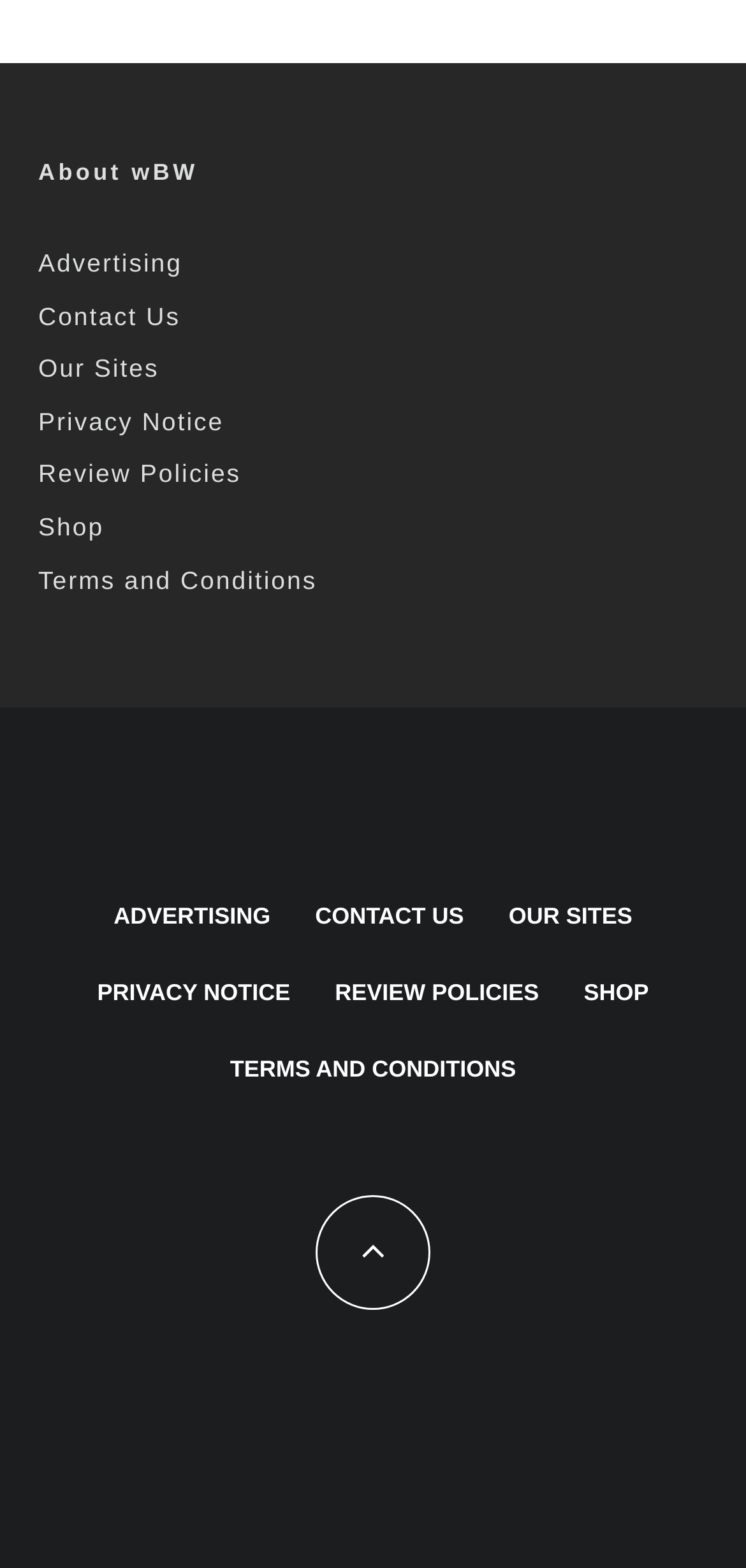Provide the bounding box for the UI element matching this description: "Home".

None